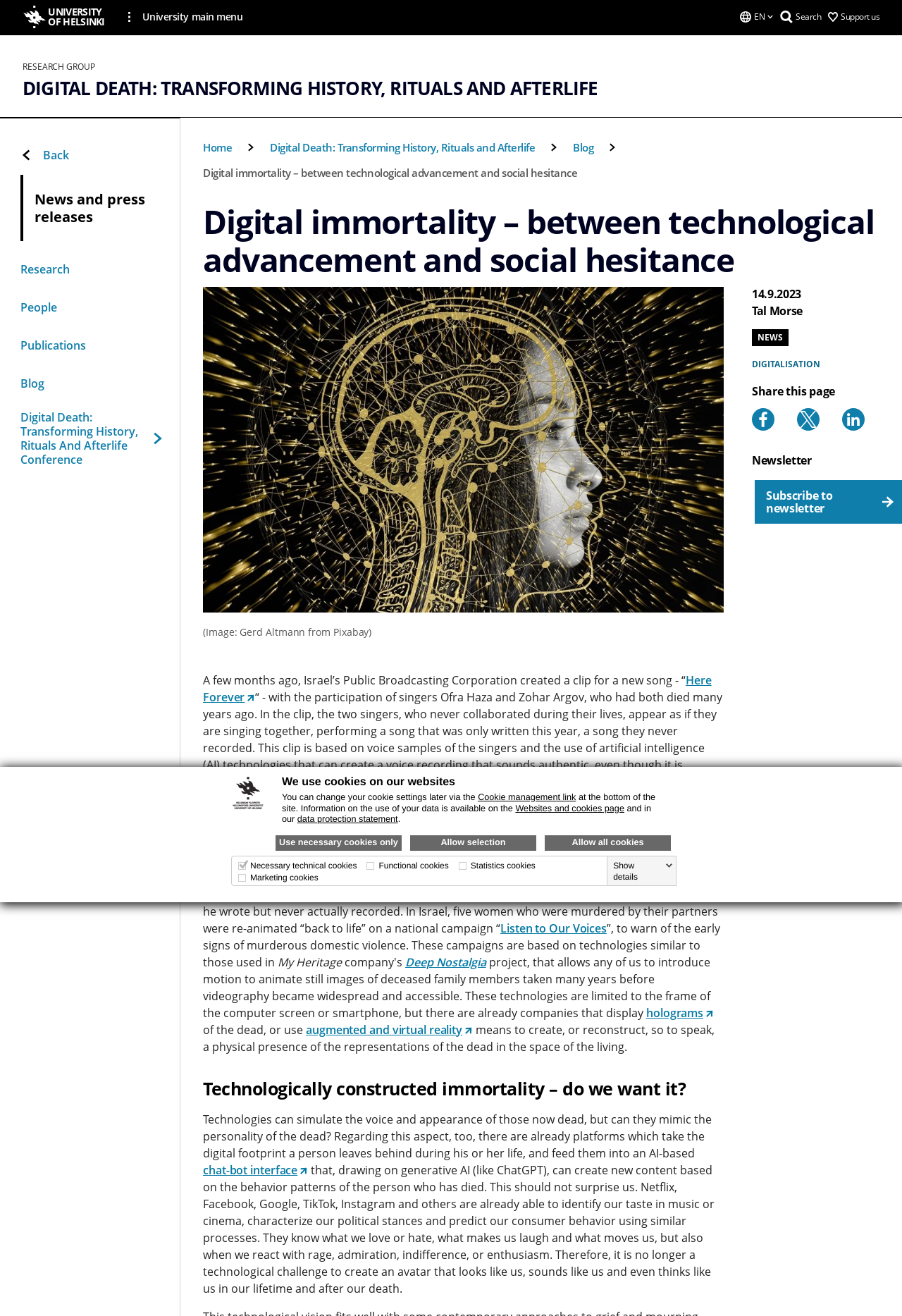Who is the author of the blog post?
Please interpret the details in the image and answer the question thoroughly.

I found the answer by looking at the author's name, which is displayed below the blog post's title, indicating that the author of the blog post is Tal Morse.